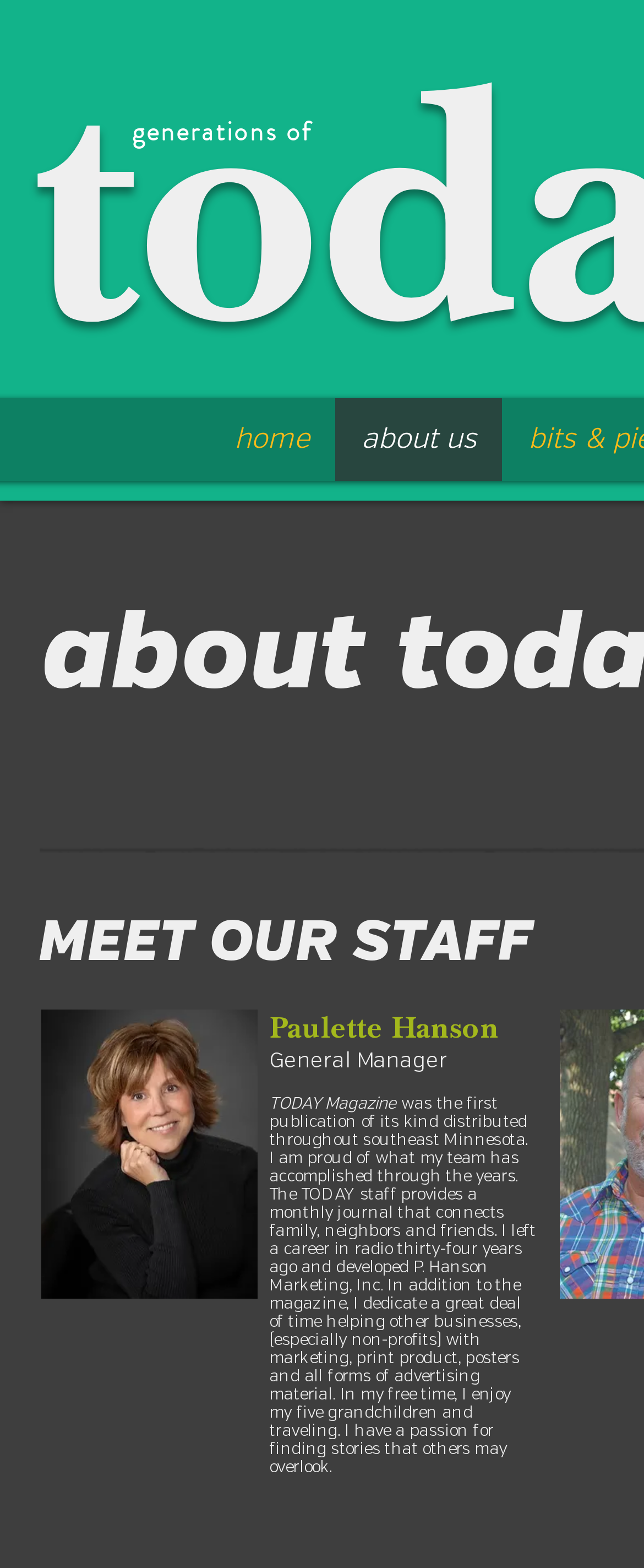How many grandchildren does Paulette Hanson have?
Refer to the image and provide a detailed answer to the question.

I found the answer by reading the text in the heading that describes Paulette Hanson's personal life. The sentence 'I enjoy my five grandchildren and traveling.' indicates that Paulette Hanson has five grandchildren.